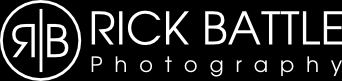Give a one-word or short phrase answer to the question: 
What is the font style of 'RICK BATTLE'?

Bold, capitalized